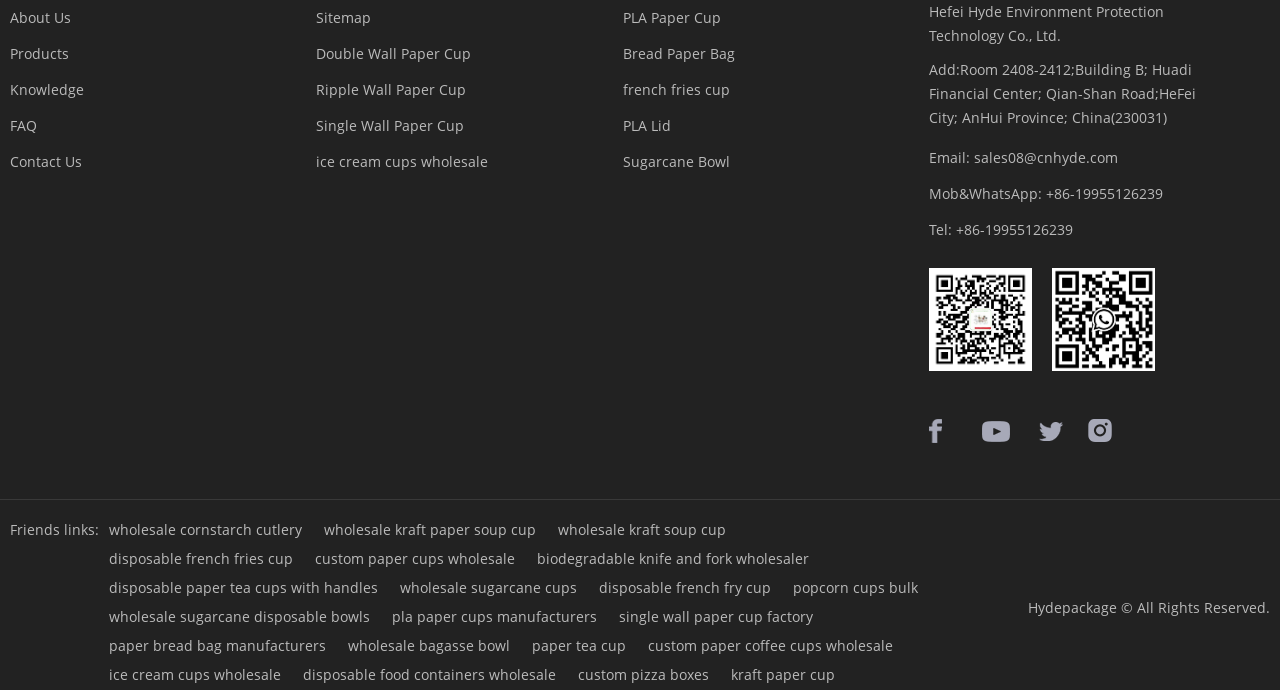Locate the bounding box coordinates of the clickable region necessary to complete the following instruction: "Like a post". Provide the coordinates in the format of four float numbers between 0 and 1, i.e., [left, top, right, bottom].

None